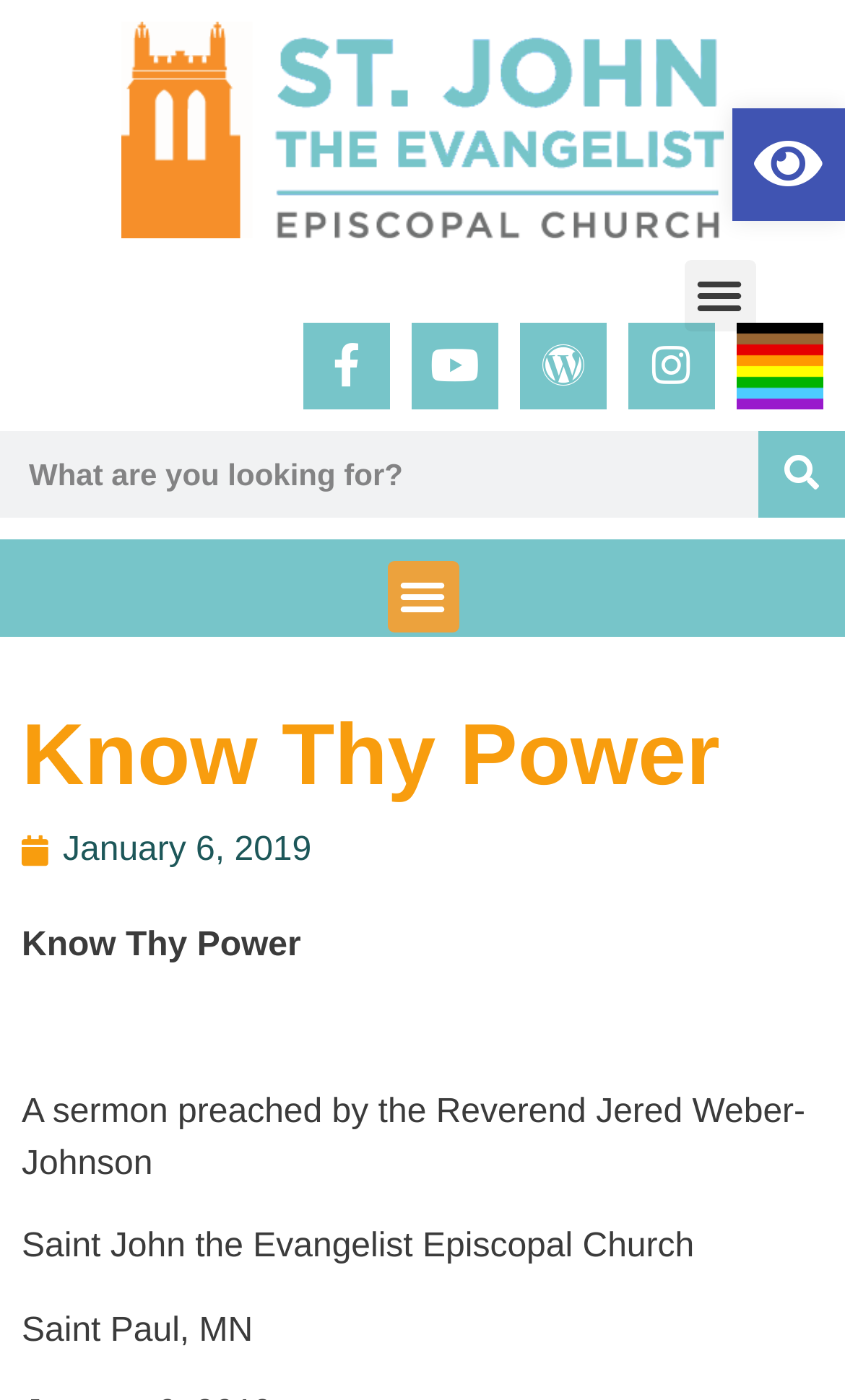Find the bounding box coordinates for the area that must be clicked to perform this action: "Click the Facebook link".

[0.359, 0.231, 0.462, 0.292]